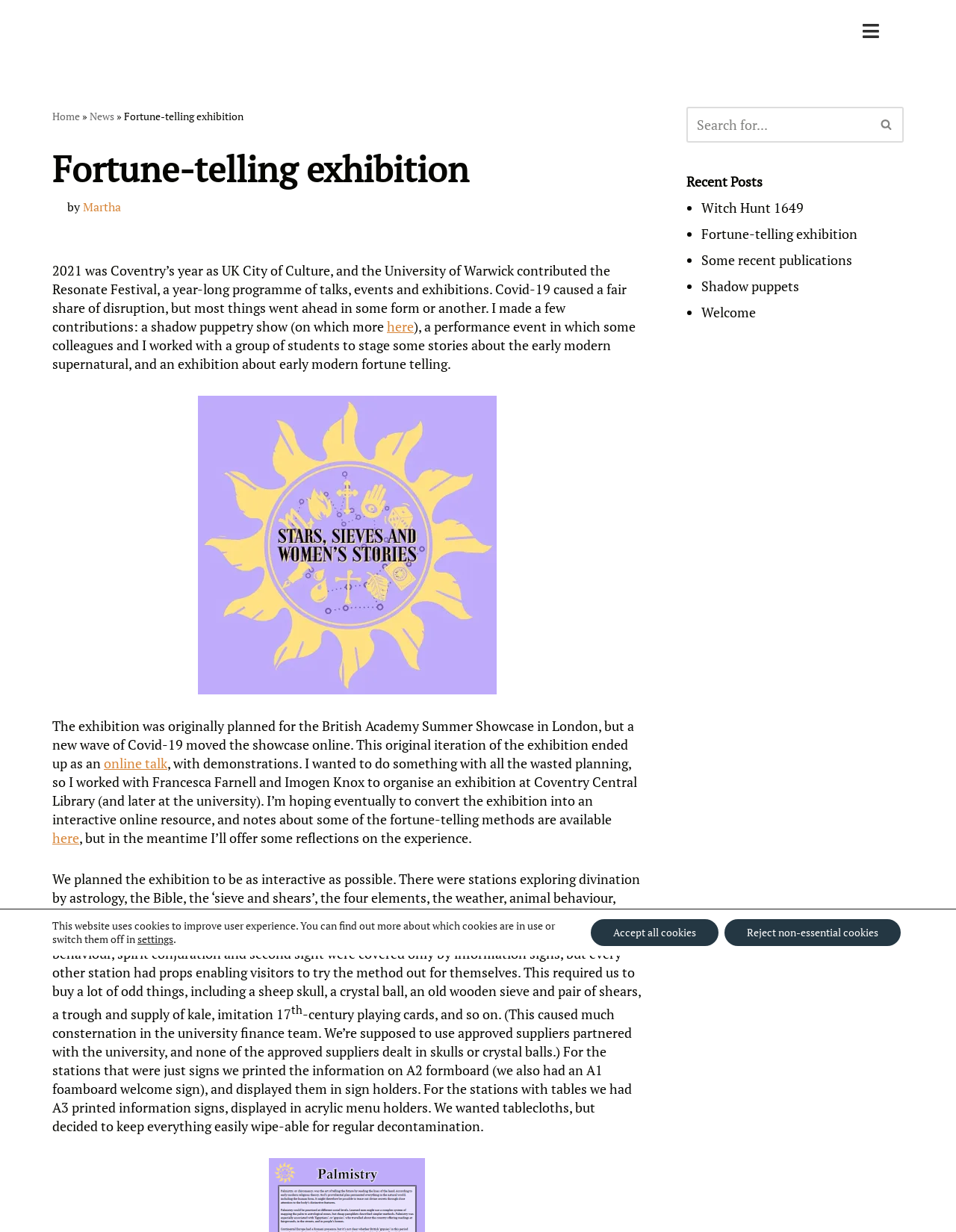Please determine the bounding box coordinates of the element to click in order to execute the following instruction: "Click the 'Skip to content' link". The coordinates should be four float numbers between 0 and 1, specified as [left, top, right, bottom].

[0.0, 0.019, 0.023, 0.032]